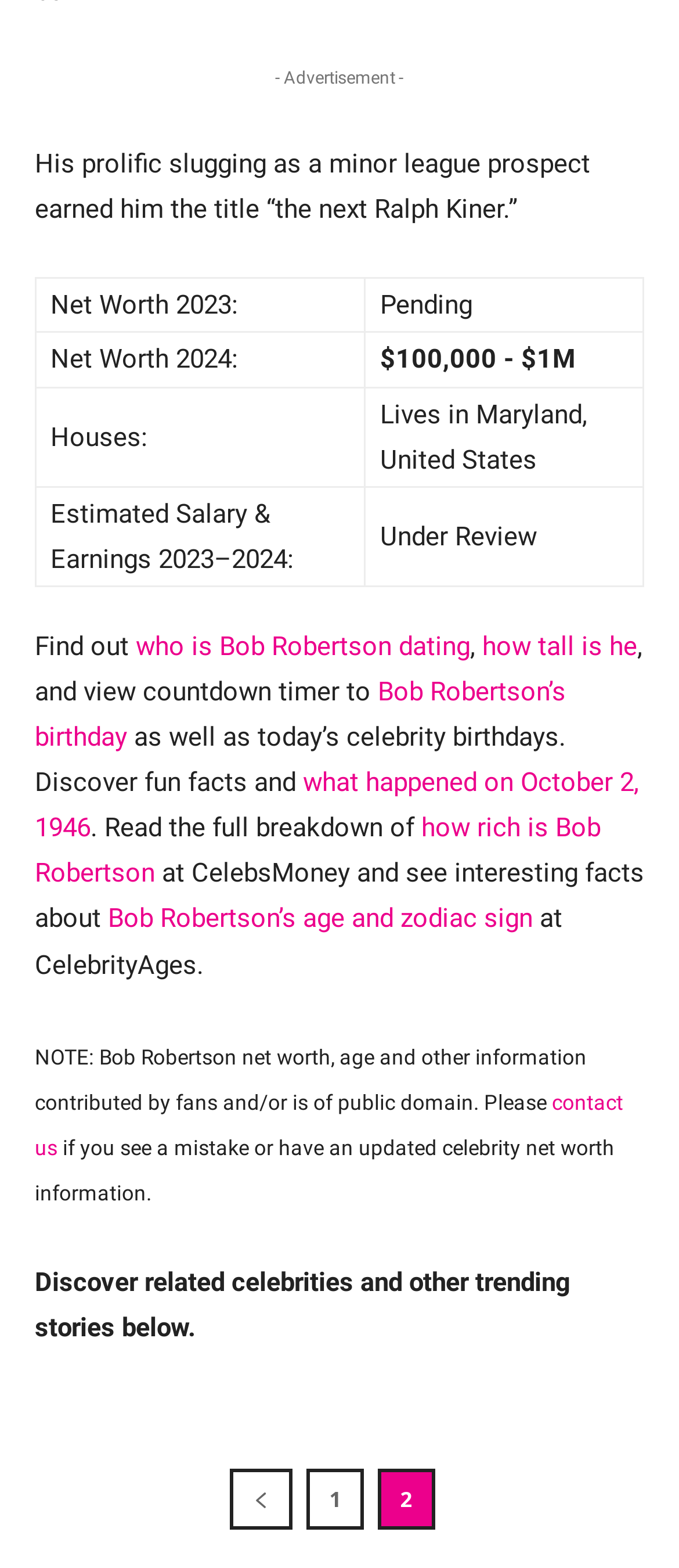Pinpoint the bounding box coordinates of the area that must be clicked to complete this instruction: "View 'Bob Robertson’s birthday'".

[0.051, 0.431, 0.833, 0.48]